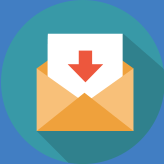Give a one-word or short phrase answer to this question: 
What is the main topic of the 'Marketing With Beverly Lavers' website?

University essay samples